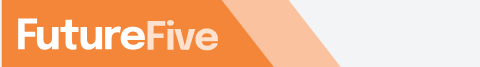Depict the image with a detailed narrative.

The image shows the logo of "FutureFive," a New Zealand-based consumer technology news and reviews platform. The logo features a modern design with a vibrant orange background and the name "FutureFive" prominently displayed in white lowercase letters. This logo symbolizes the brand's focus on delivering up-to-date information and insights in the technology sector, catering to a tech-savvy audience interested in innovations and trends.